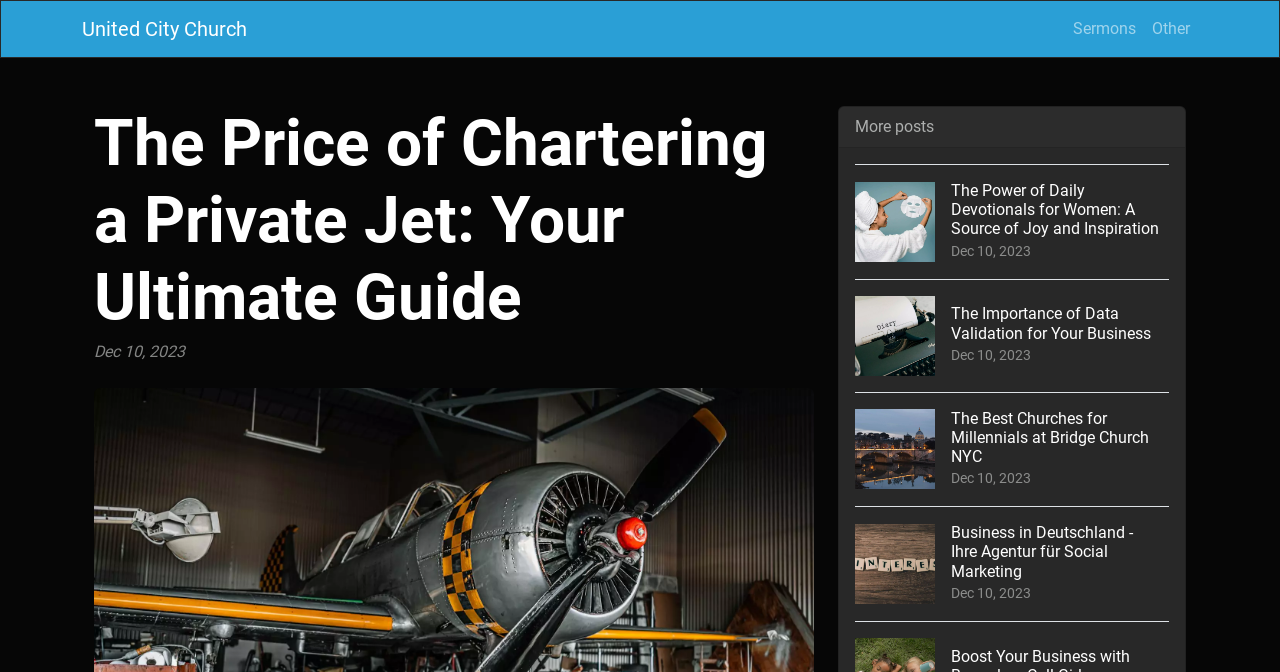What is the purpose of the images below the header?
Provide a detailed answer to the question, using the image to inform your response.

I inferred the purpose of the images by looking at their positions and relationships with the surrounding elements. The images are placed next to the headings and links, suggesting that they are used to illustrate the corresponding posts.